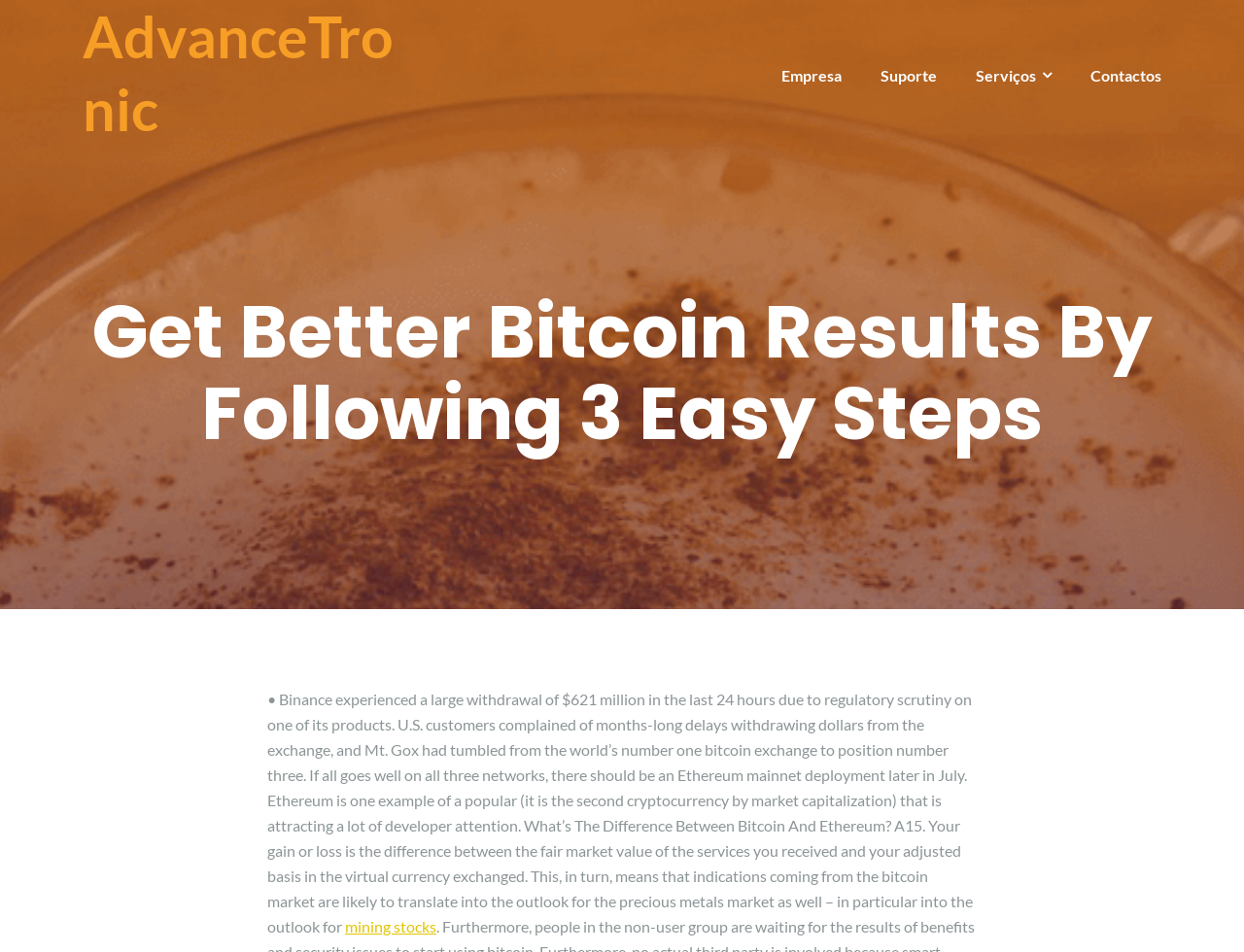Extract the bounding box for the UI element that matches this description: "Serviços".

[0.784, 0.066, 0.845, 0.093]